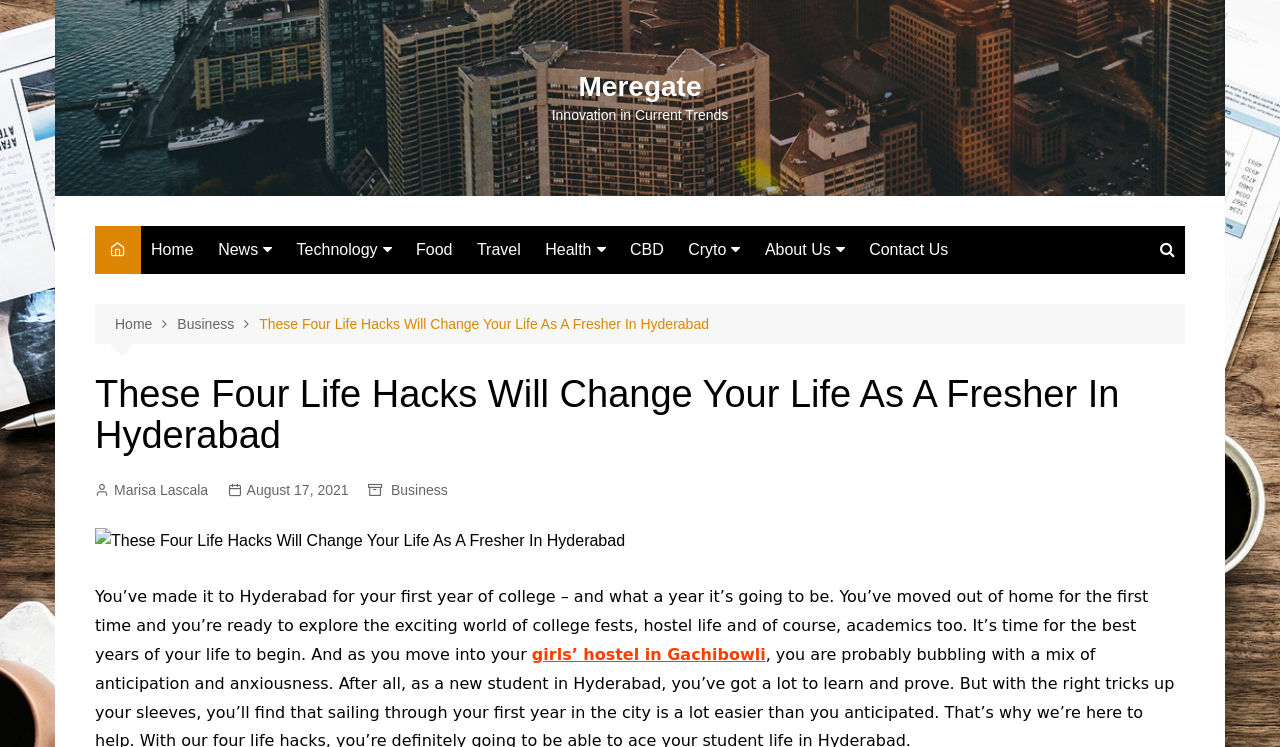Locate the bounding box coordinates of the element that should be clicked to execute the following instruction: "Click on the 'Home' link".

[0.11, 0.303, 0.159, 0.367]